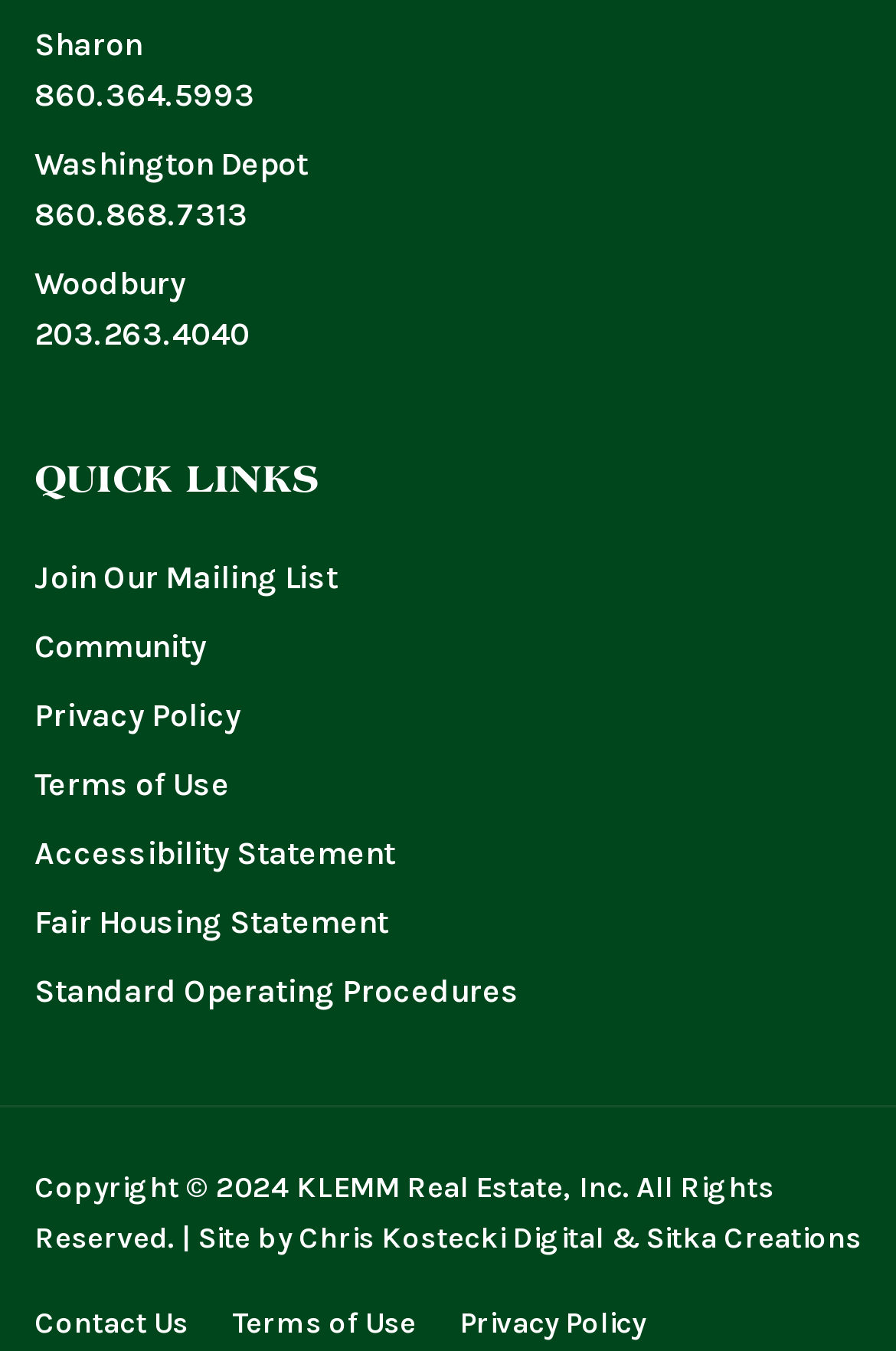Answer the question below with a single word or a brief phrase: 
What is the phone number for Washington Depot?

860.364.5993